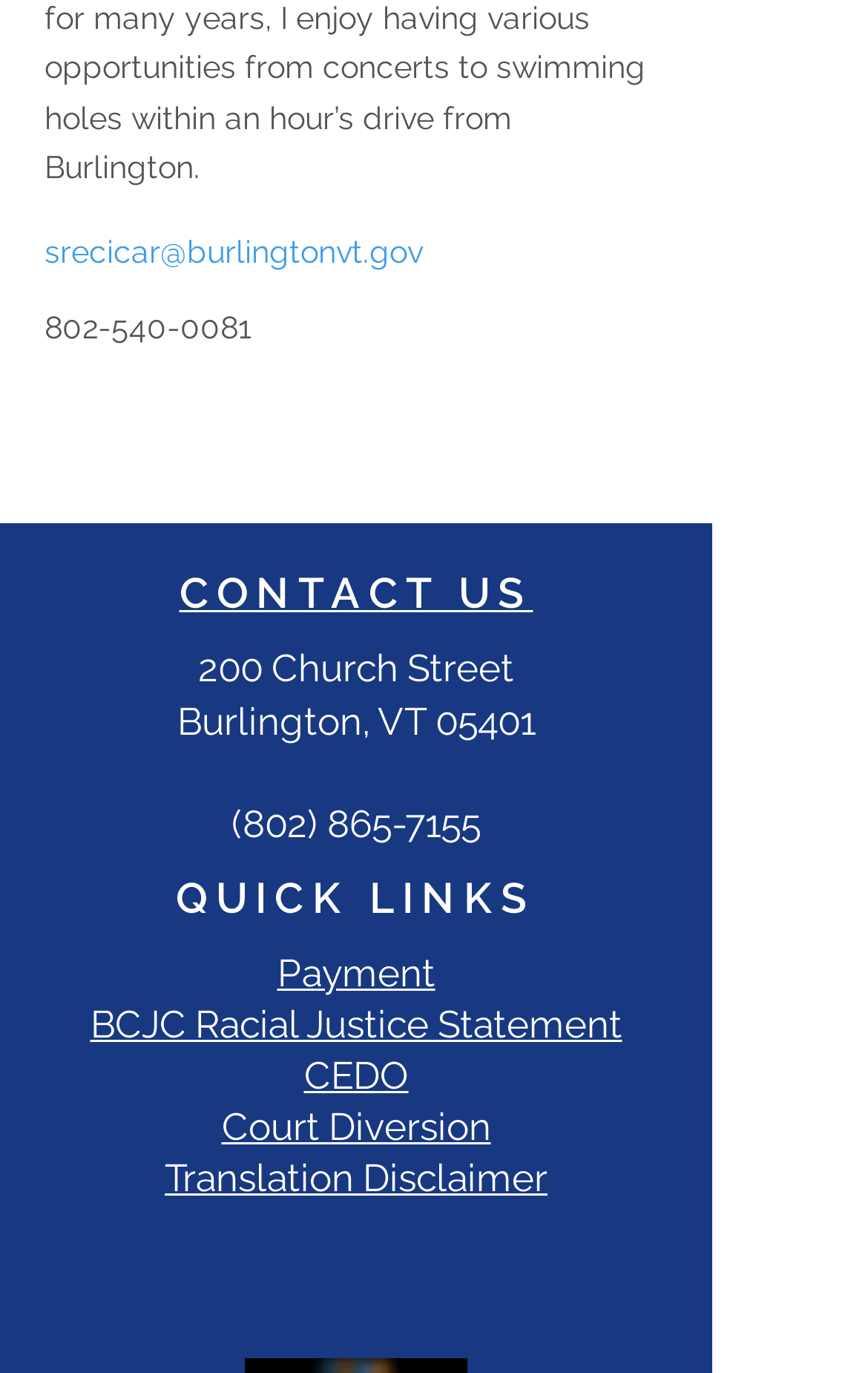What is the name of the court-related service?
Please look at the screenshot and answer using one word or phrase.

Court Diversion